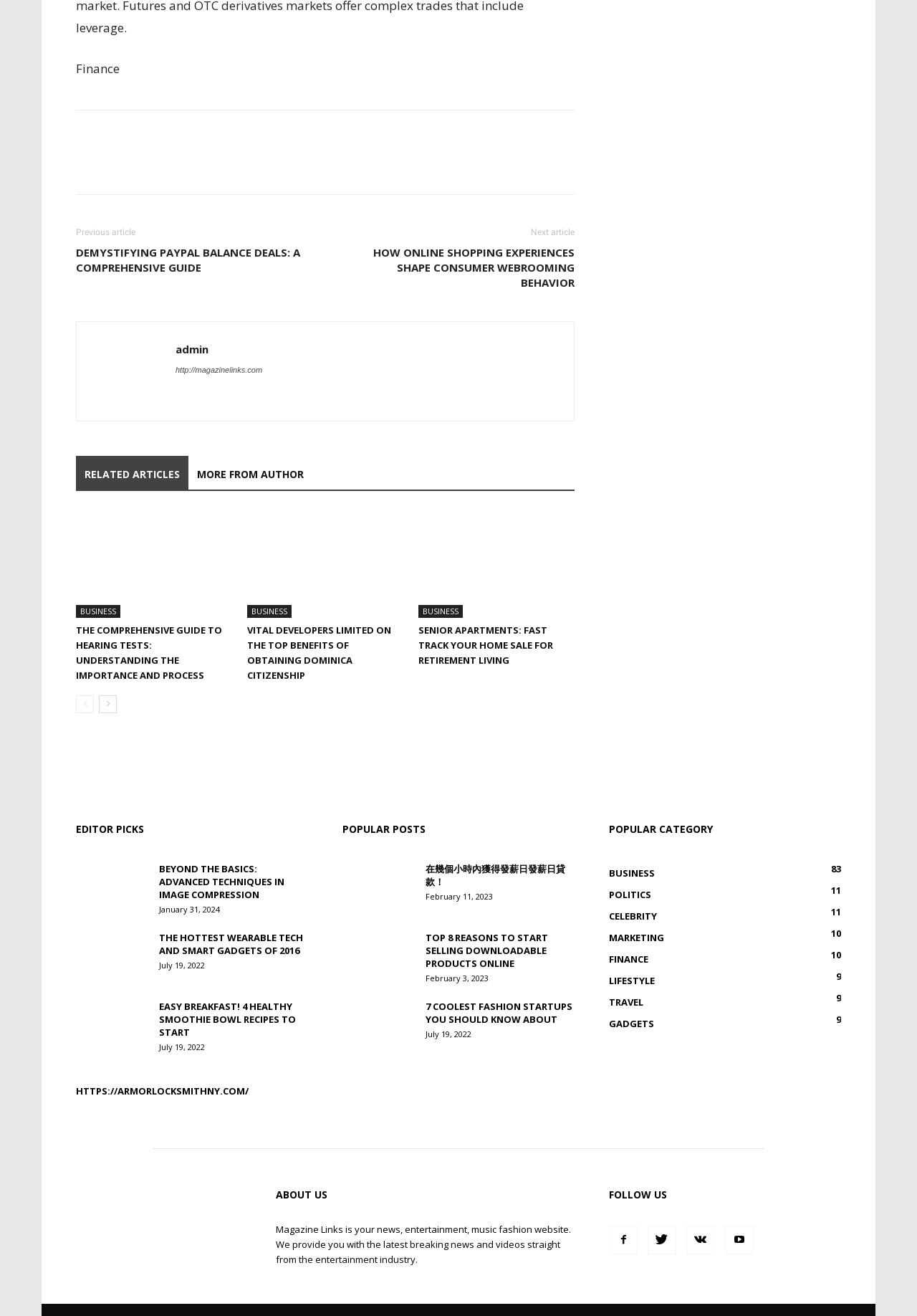What is the category with the most articles?
Refer to the image and give a detailed answer to the question.

I determined this by looking at the 'POPULAR CATEGORY' section, where each category is listed with the number of articles. The category with the highest number is 'BUSINESS' with 83 articles.